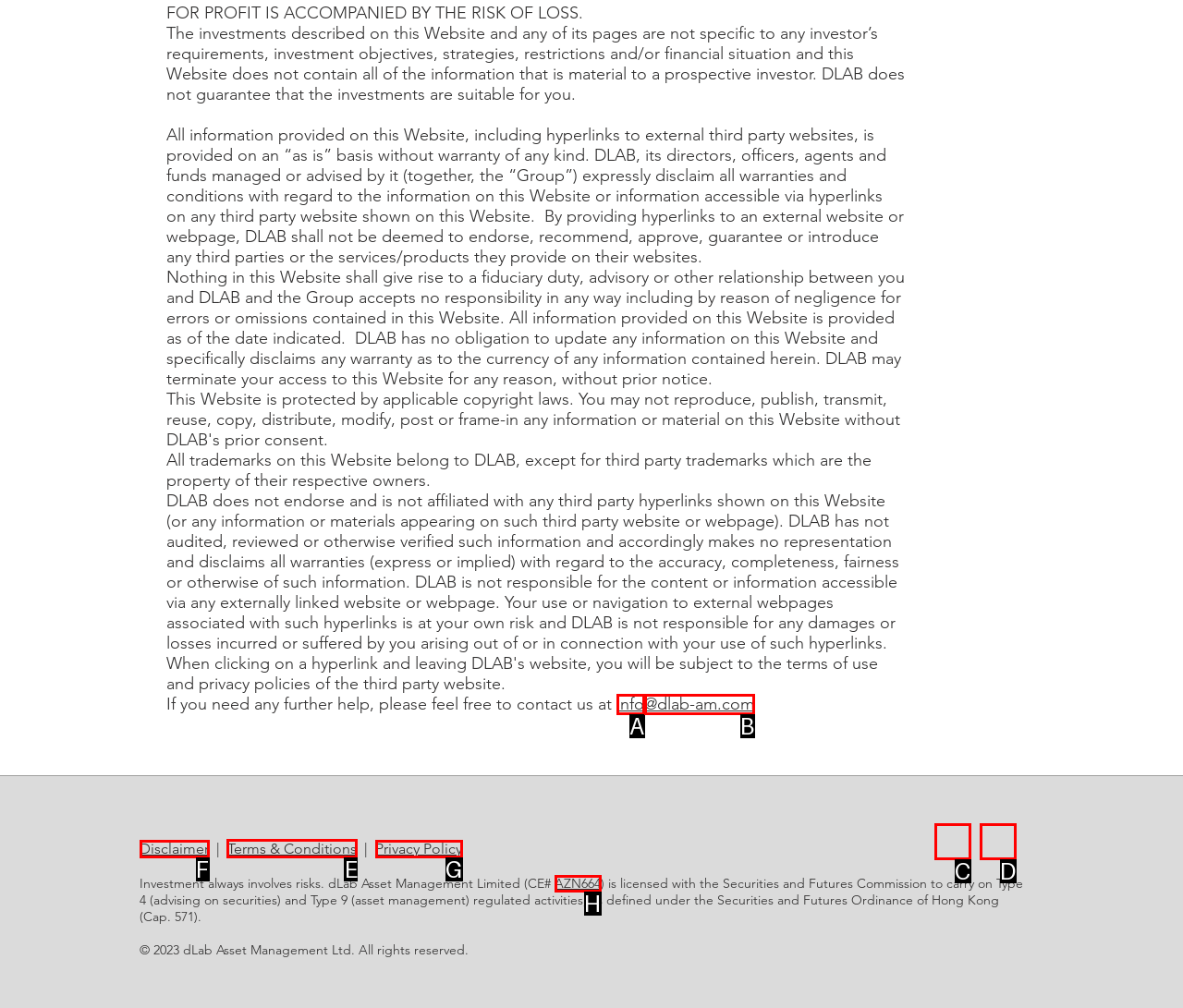Indicate which red-bounded element should be clicked to perform the task: View Terms & Conditions Answer with the letter of the correct option.

E